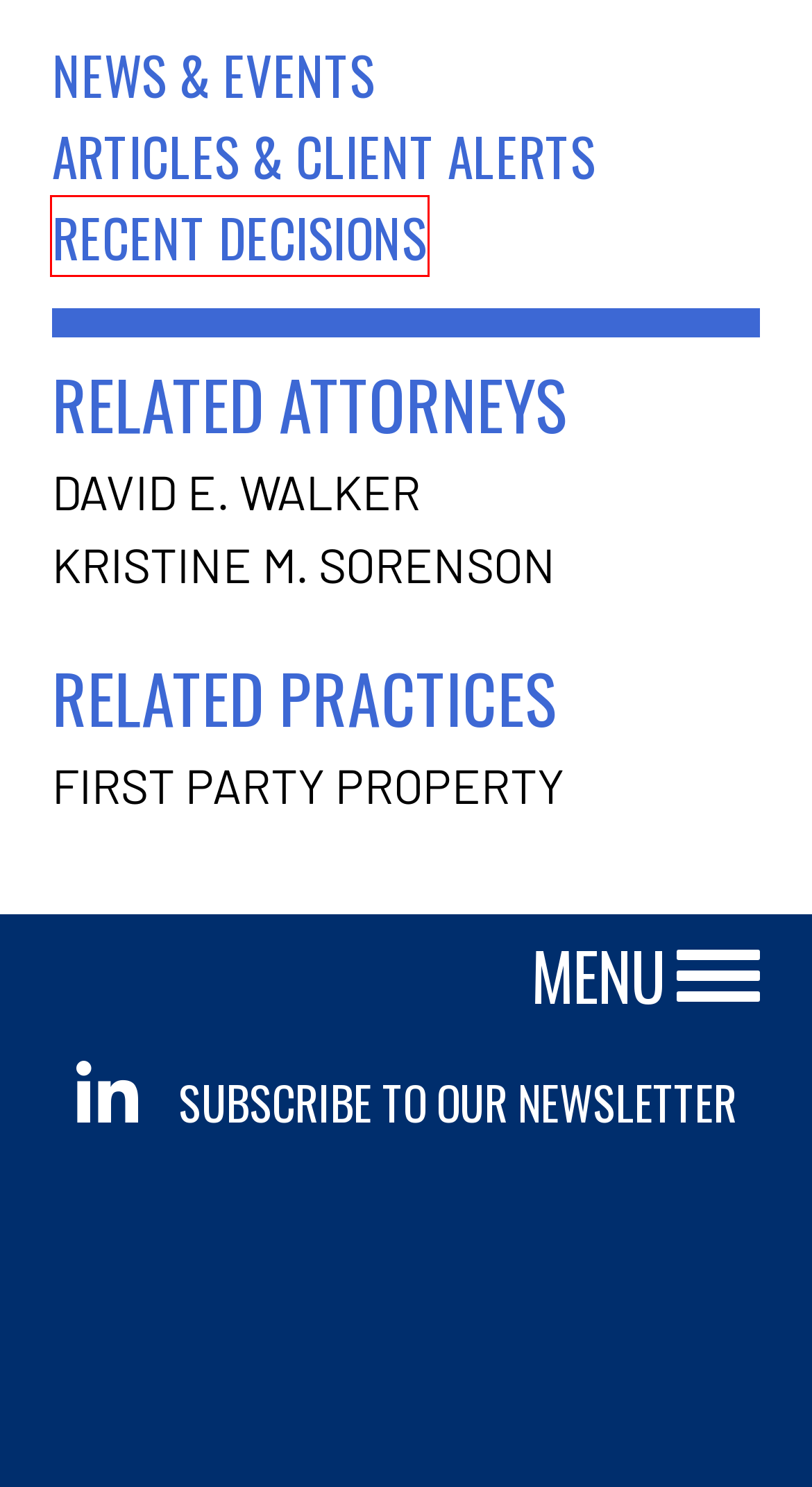A screenshot of a webpage is given, featuring a red bounding box around a UI element. Please choose the webpage description that best aligns with the new webpage after clicking the element in the bounding box. These are the descriptions:
A. Fishman Marketing
B. Articles & Client Alerts Archives - Walker Wilcox Matousek LLP
C. Disclaimer - Walker Wilcox Matousek LLP
D. Recent Decisions Archives - Walker Wilcox Matousek LLP
E. News & Events Archives - Walker Wilcox Matousek LLP
F. First Party Property - Walker Wilcox Matousek LLP
G. Cookies Notice - Walker Wilcox Matousek LLP
H. PDF - Walker Wilcox Matousek LLP

D